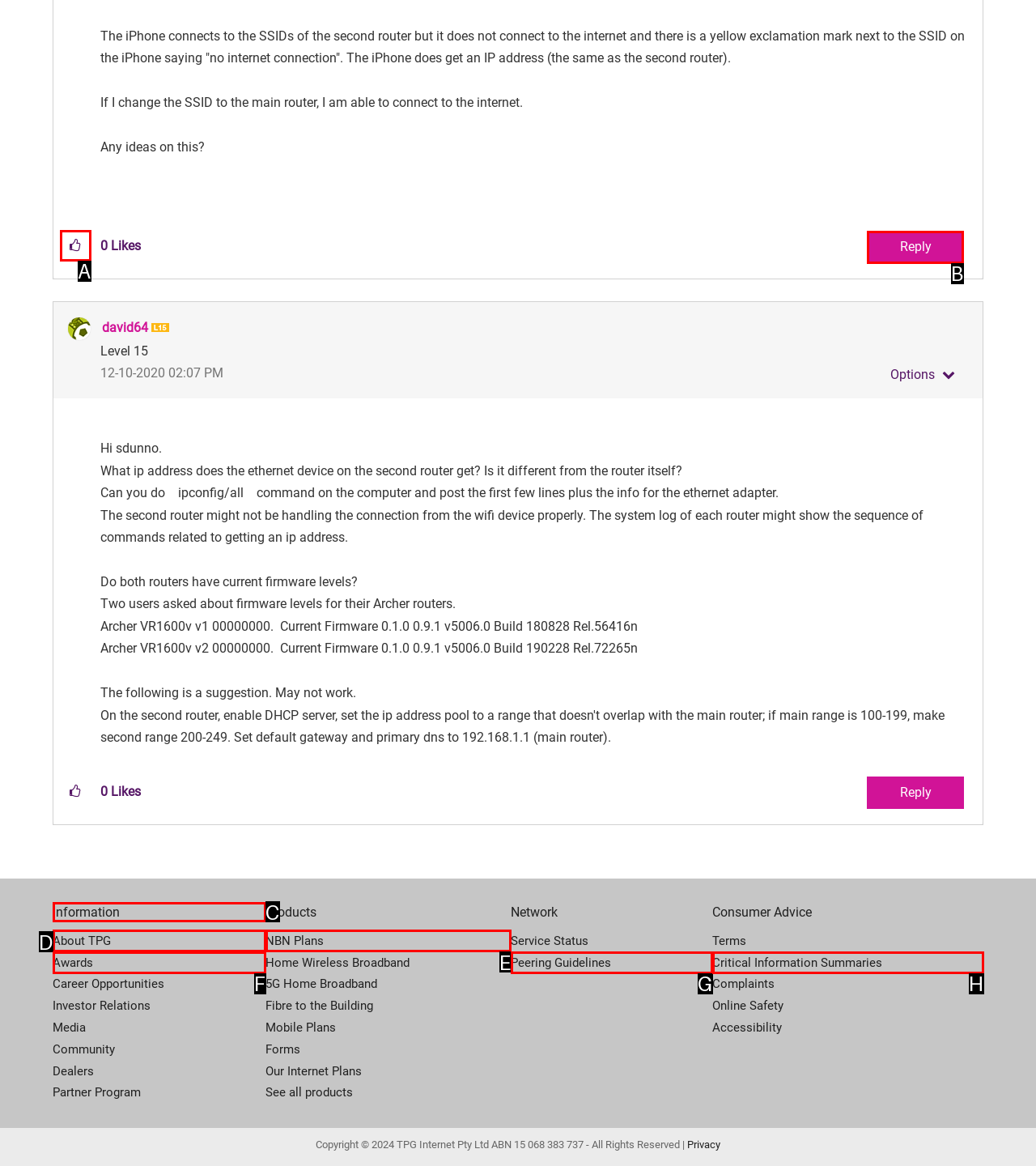Identify the correct UI element to click to follow this instruction: Click the 'Reply' button
Respond with the letter of the appropriate choice from the displayed options.

B